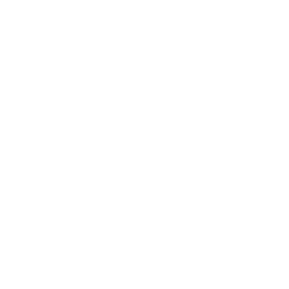Explain what is happening in the image with elaborate details.

The image features a product titled "AROGYAM AYURVEDM Thyro Wel," which is designed to support thyroid hormone function, improve metabolism, and boost energy levels. This Ayurvedic supplement, encased in an attractive design, emphasizes its herbal formulation aimed at enhancing overall vitality. Alongside its accompanying price of Rs. 550.00, the product is presented in a user-friendly manner, likely aimed at promoting health and wellness through natural remedies. The context suggests that this product might appeal to those interested in holistic health solutions.